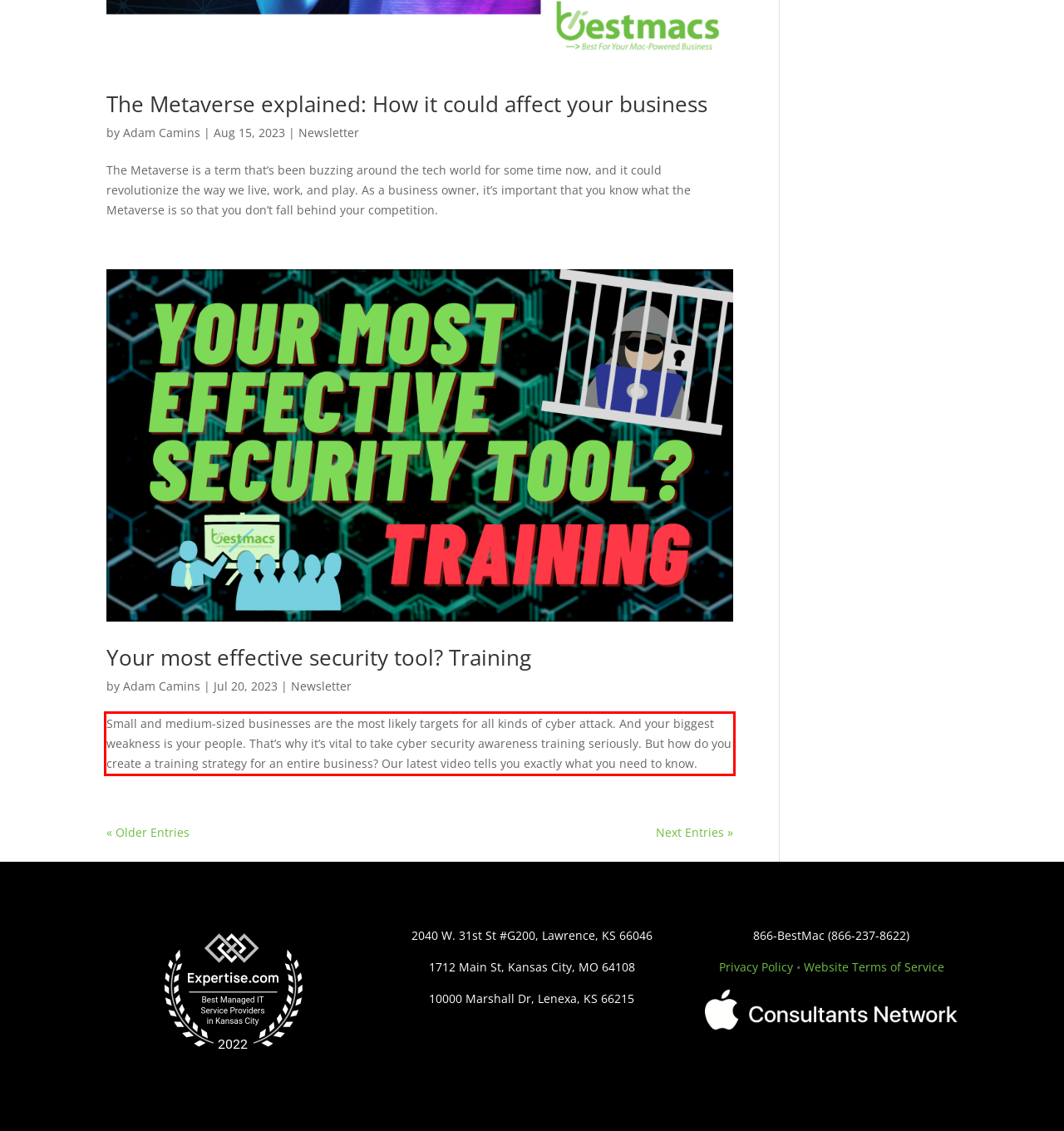You have a screenshot of a webpage with a red bounding box. Identify and extract the text content located inside the red bounding box.

Small and medium-sized businesses are the most likely targets for all kinds of cyber attack. And your biggest weakness is your people. That’s why it’s vital to take cyber security awareness training seriously. But how do you create a training strategy for an entire business? Our latest video tells you exactly what you need to know.